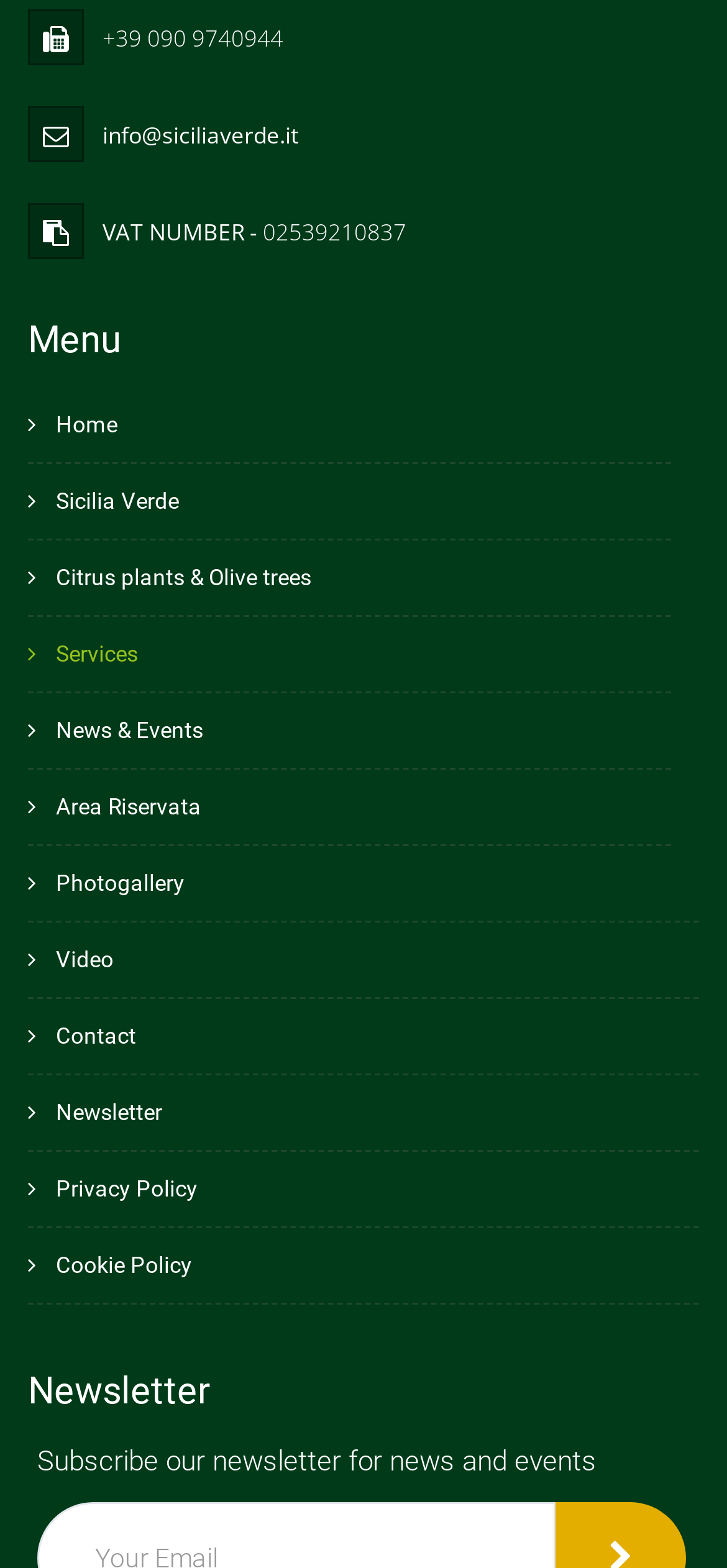Locate the bounding box coordinates of the item that should be clicked to fulfill the instruction: "Click on Home".

[0.077, 0.262, 0.162, 0.279]